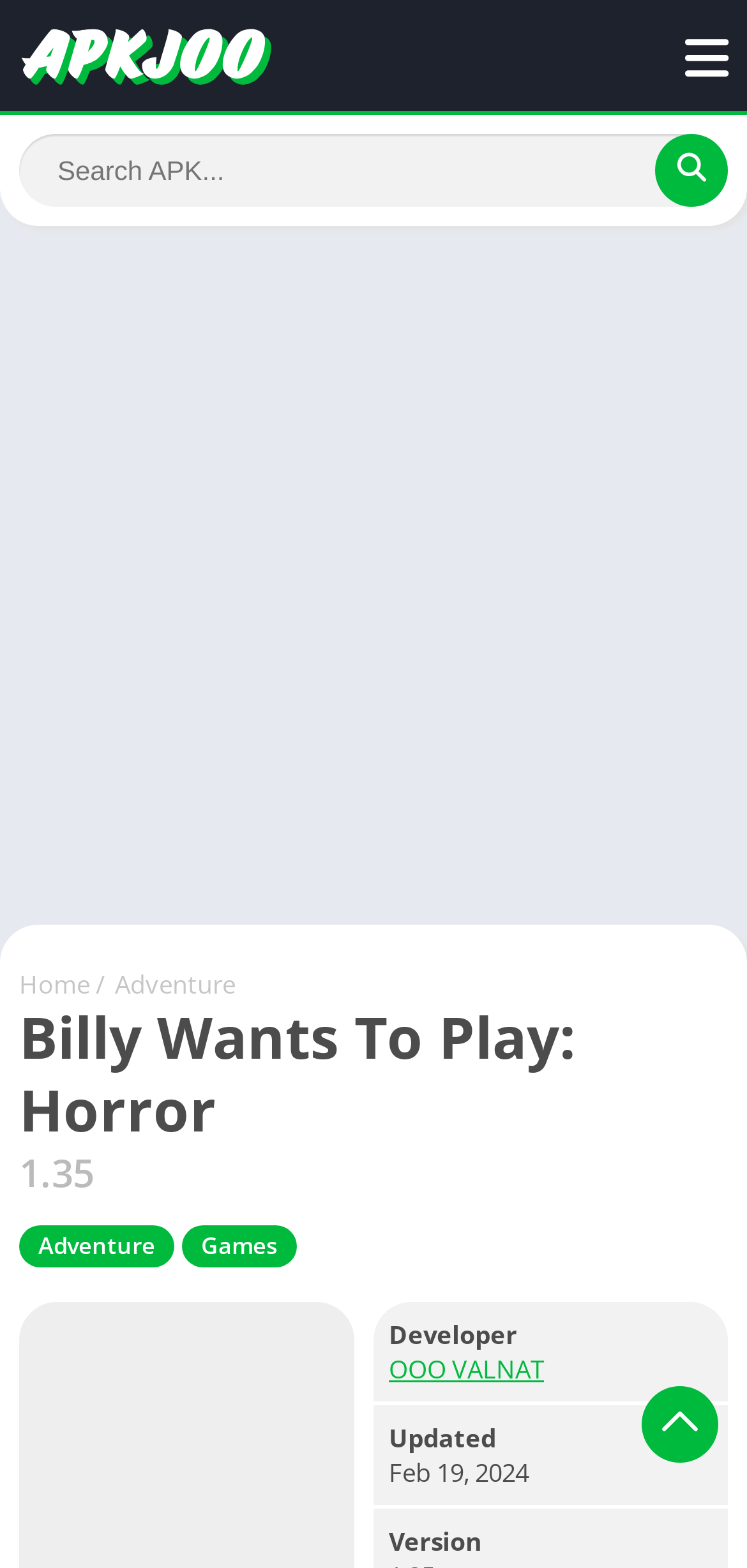Can you provide the bounding box coordinates for the element that should be clicked to implement the instruction: "Search for APK"?

[0.026, 0.085, 0.974, 0.132]